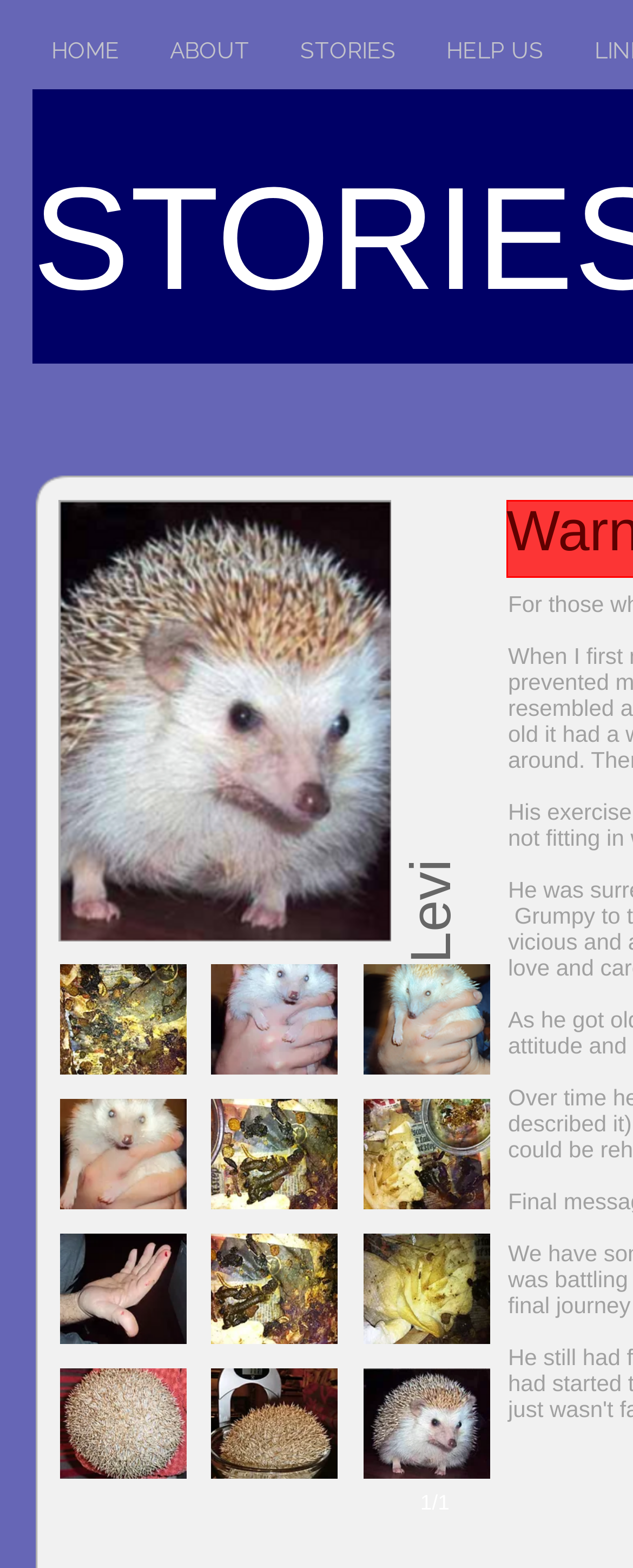Identify the bounding box coordinates of the area you need to click to perform the following instruction: "check HELP US".

[0.665, 0.009, 0.899, 0.055]